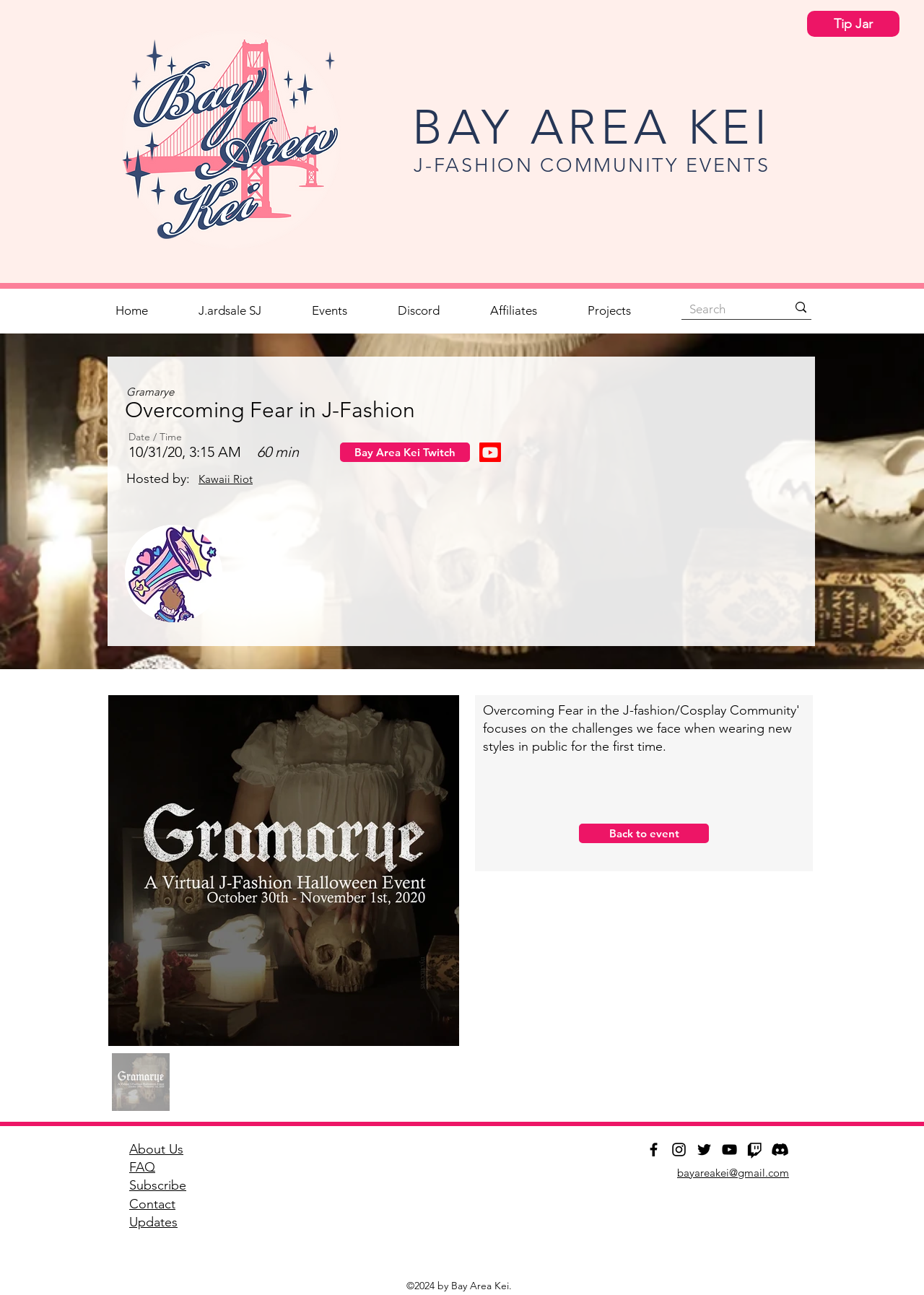Given the element description, predict the bounding box coordinates in the format (top-left x, top-left y, bottom-right x, bottom-right y). Make sure all values are between 0 and 1. Here is the element description: aria-describedby="comp-l8ilf3gd-play-button-description" aria-label="play backward"

[0.135, 0.405, 0.174, 0.48]